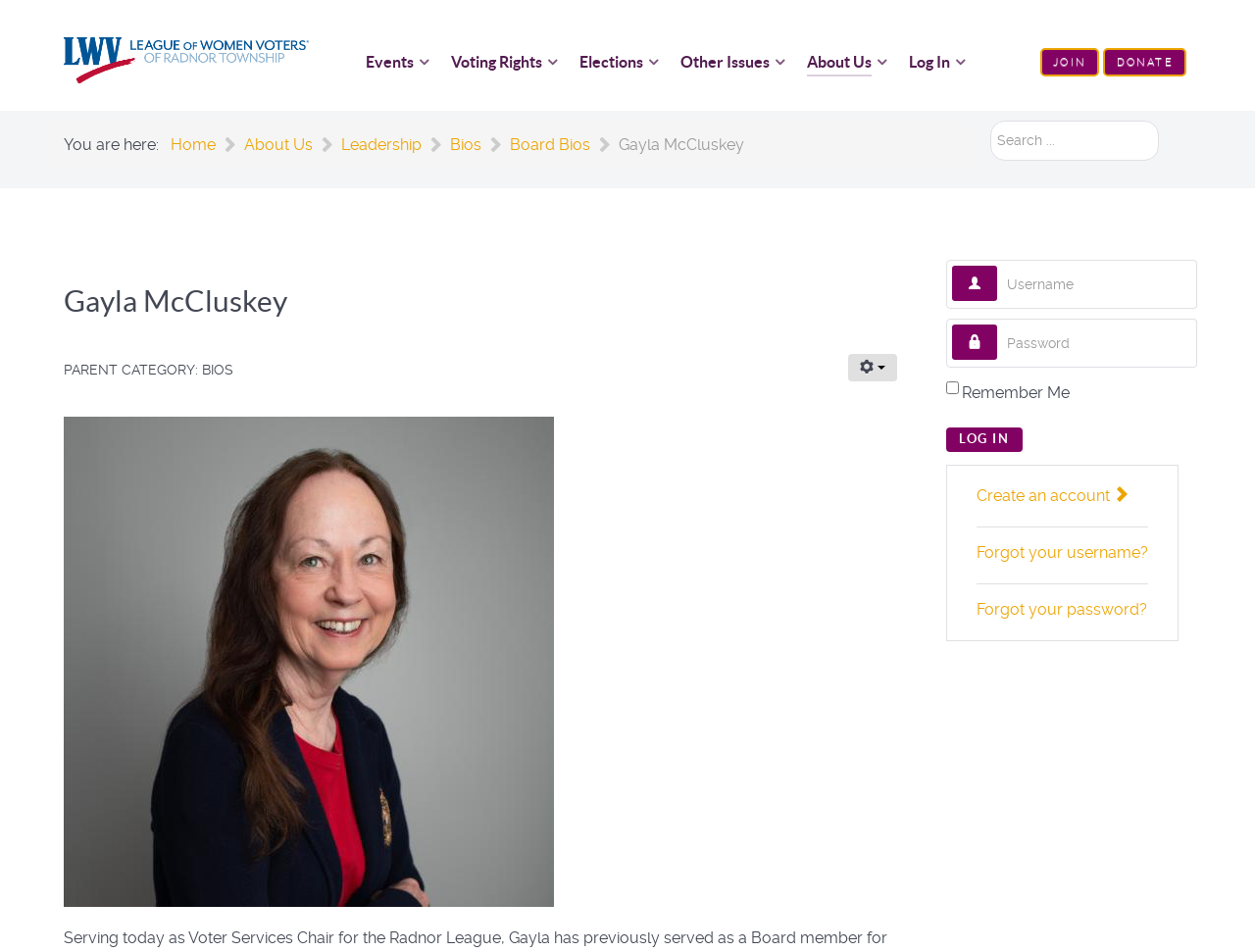How many search boxes are there?
We need a detailed and exhaustive answer to the question. Please elaborate.

There is one search box at the top right corner of the webpage, which has a placeholder text 'Search...'.